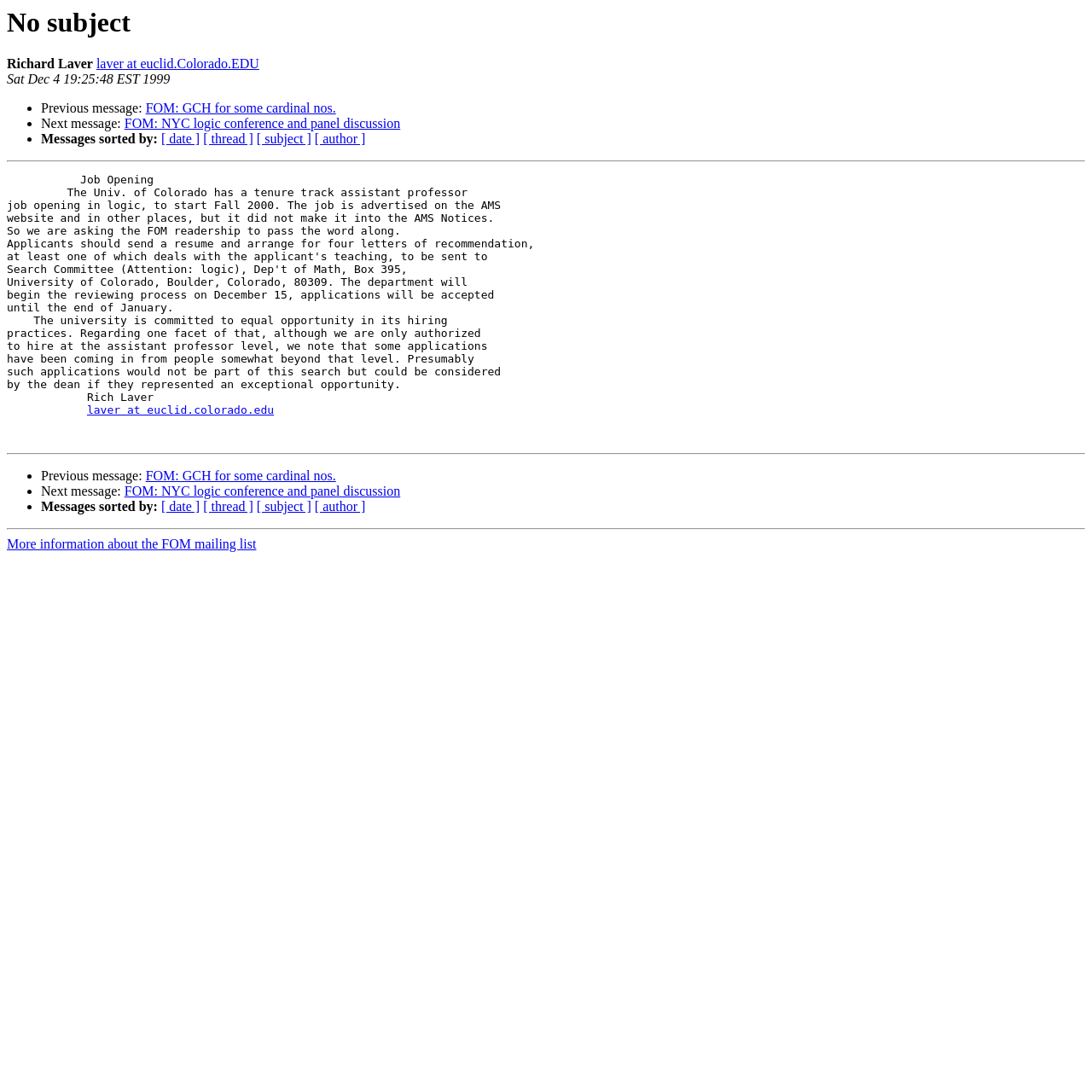What is the date of this message?
Using the image as a reference, answer the question with a short word or phrase.

Sat Dec 4 19:25:48 EST 1999